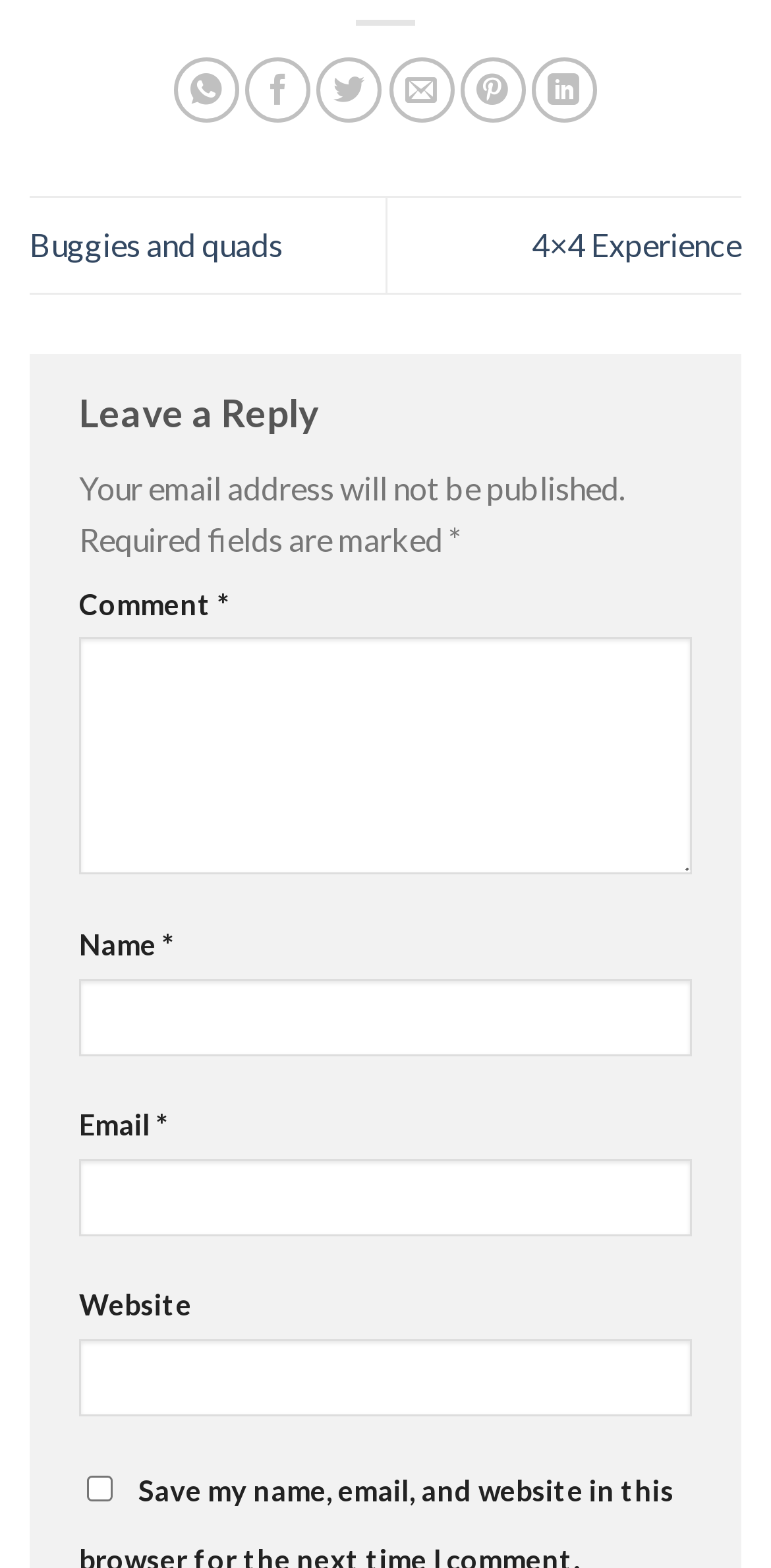Answer the question in one word or a short phrase:
What is the purpose of the checkbox at the bottom?

Save user data